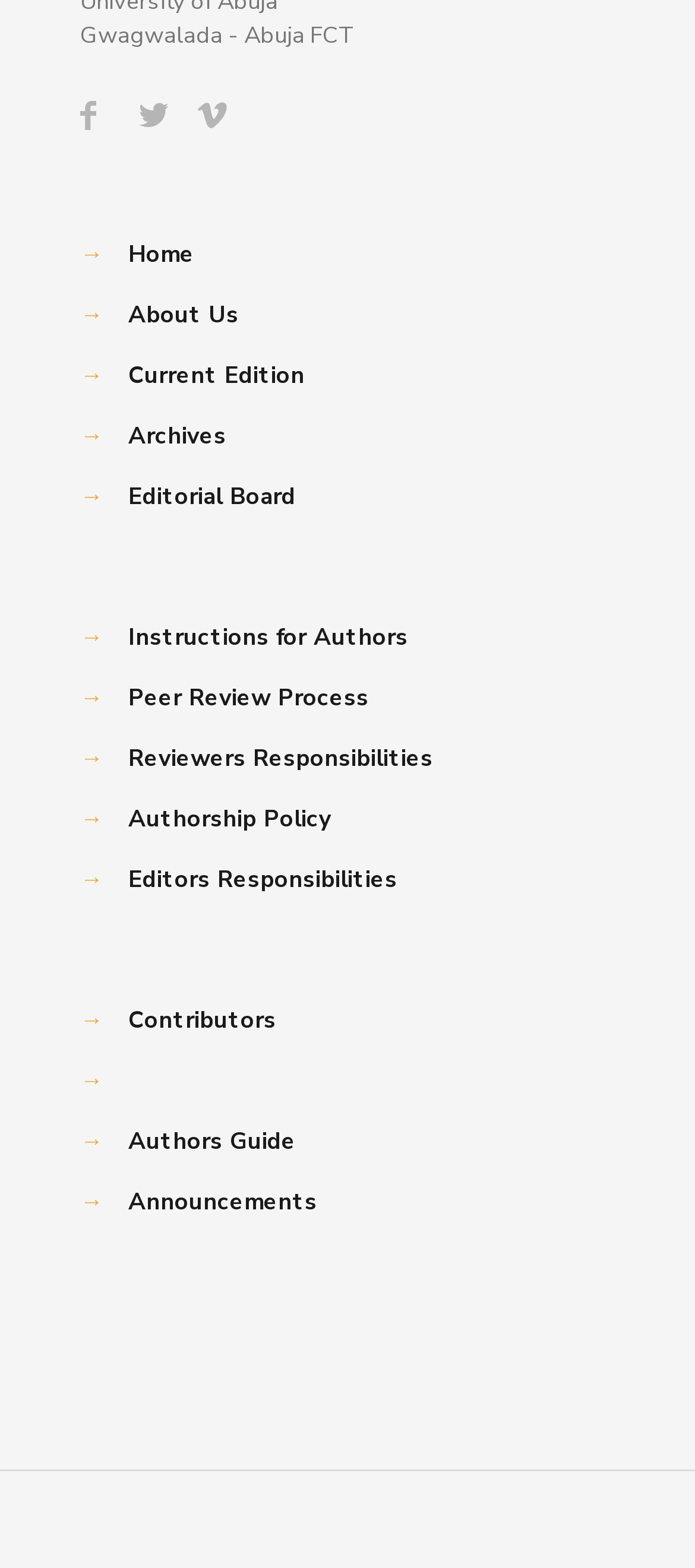Kindly provide the bounding box coordinates of the section you need to click on to fulfill the given instruction: "Click on Home".

[0.185, 0.152, 0.279, 0.173]